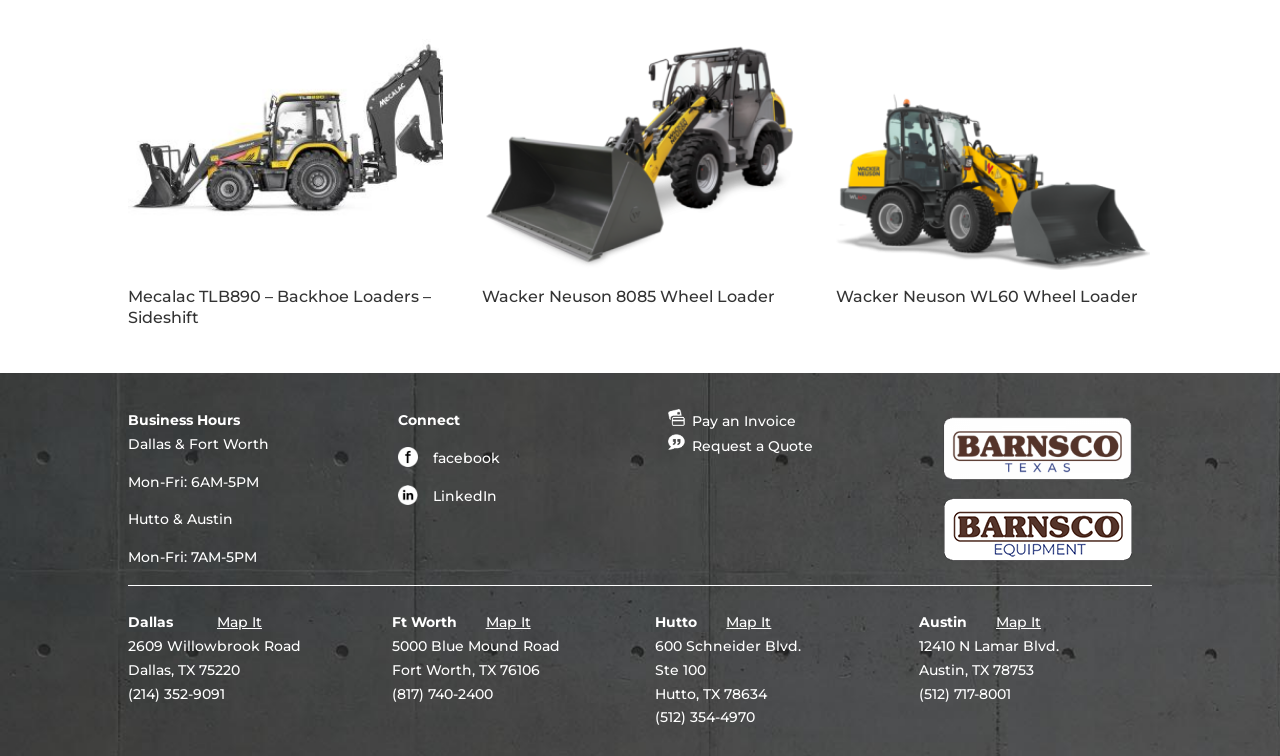Could you indicate the bounding box coordinates of the region to click in order to complete this instruction: "Pay an Invoice".

[0.522, 0.545, 0.622, 0.568]